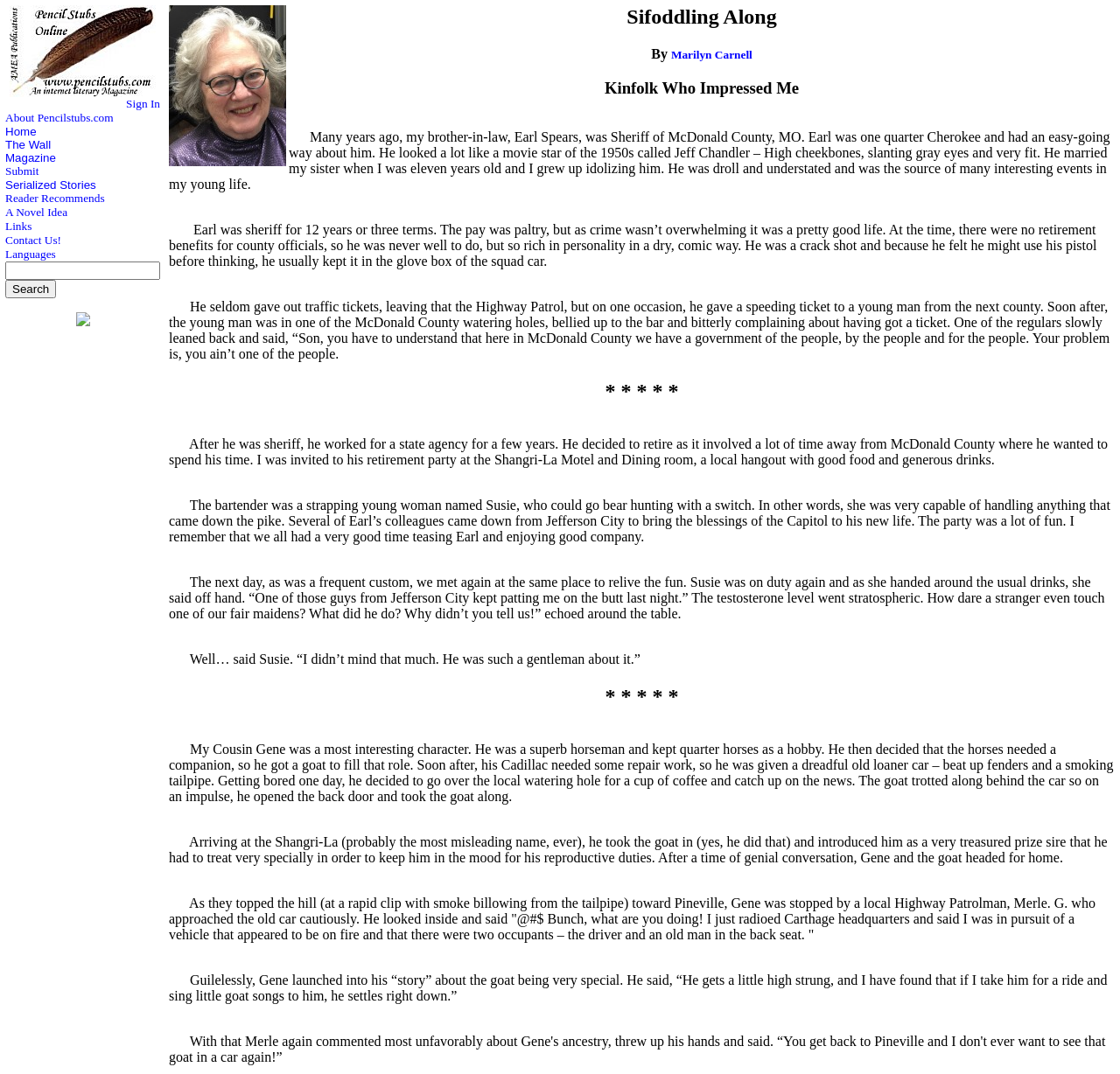Can you find the bounding box coordinates for the element to click on to achieve the instruction: "Click on Marilyn Carnell"?

[0.599, 0.045, 0.672, 0.057]